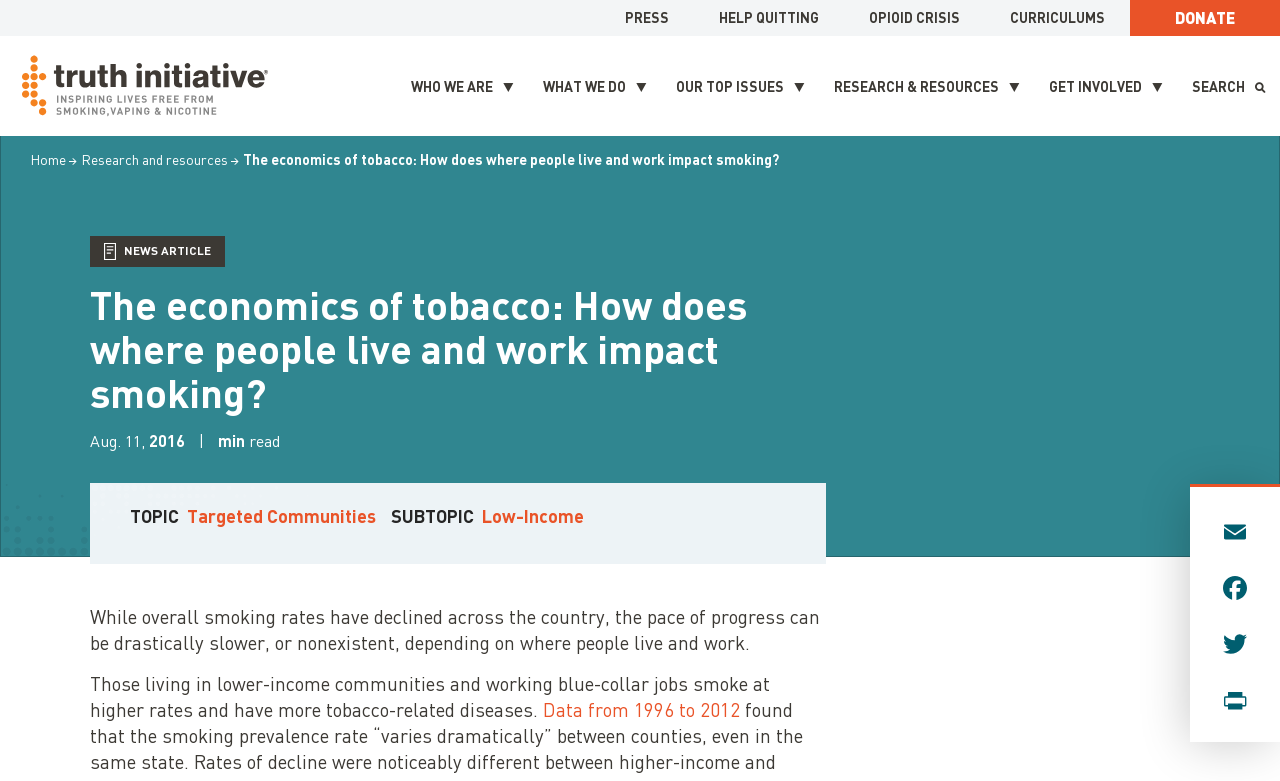What type of communities smoke at higher rates?
Use the information from the screenshot to give a comprehensive response to the question.

According to the static text 'Those living in lower-income communities and working blue-collar jobs smoke at higher rates and have more tobacco-related diseases.', it is clear that lower-income communities smoke at higher rates.